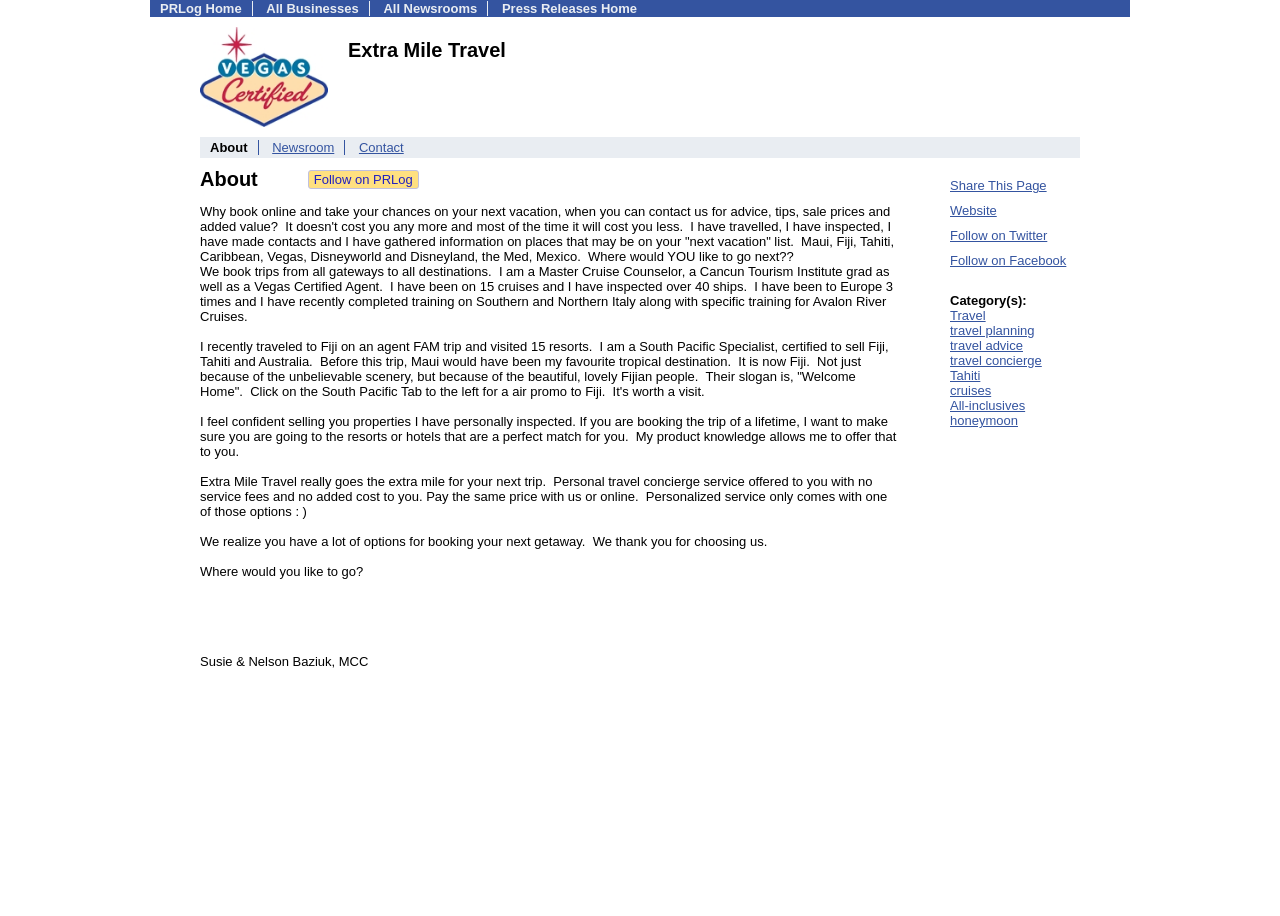Find the bounding box of the UI element described as follows: "Follow on Twitter".

[0.742, 0.249, 0.818, 0.265]